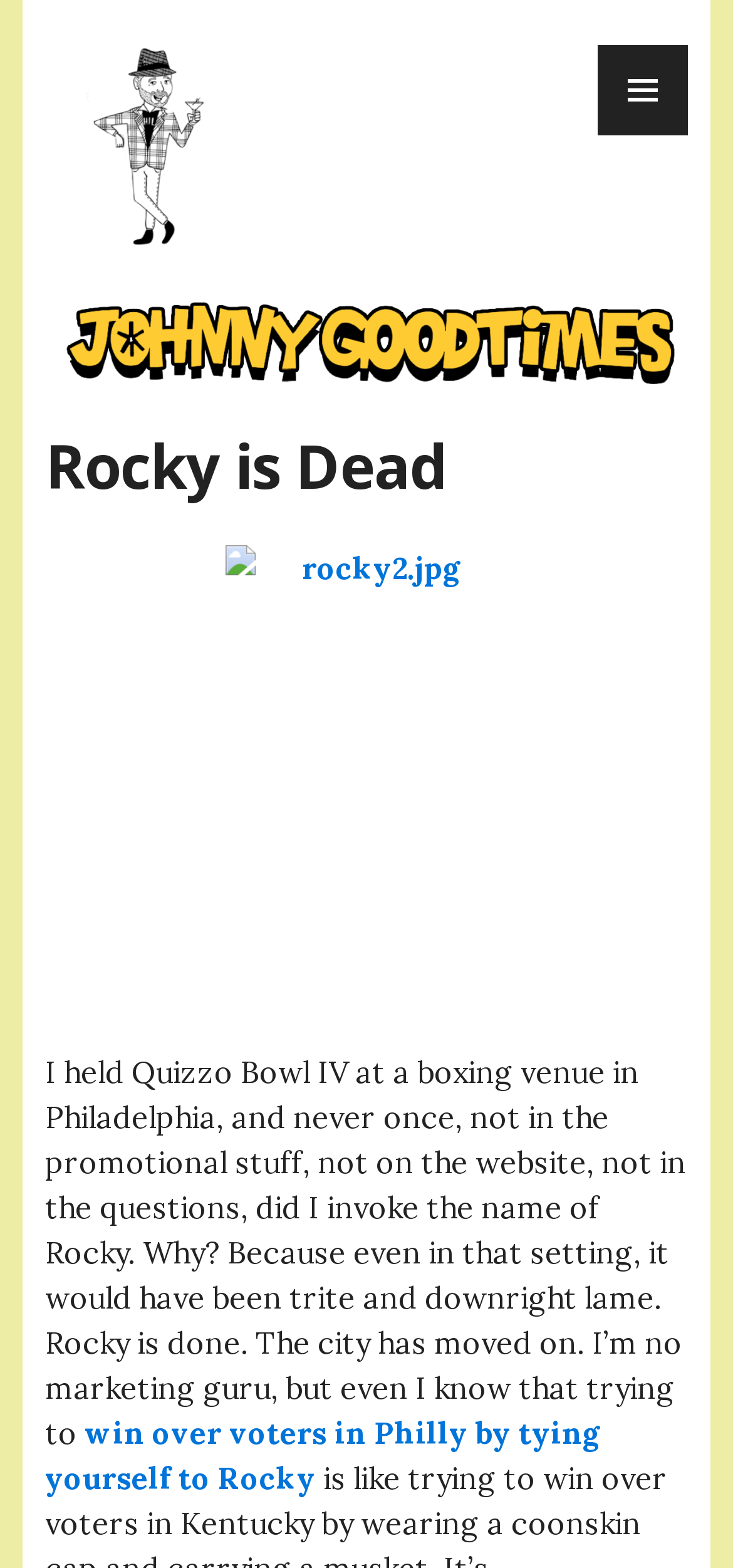What is the format of the image file?
Answer the question with as much detail as possible.

The answer can be found by looking at the image element with the filename 'rocky2.jpg', which suggests that the image file format is jpg.